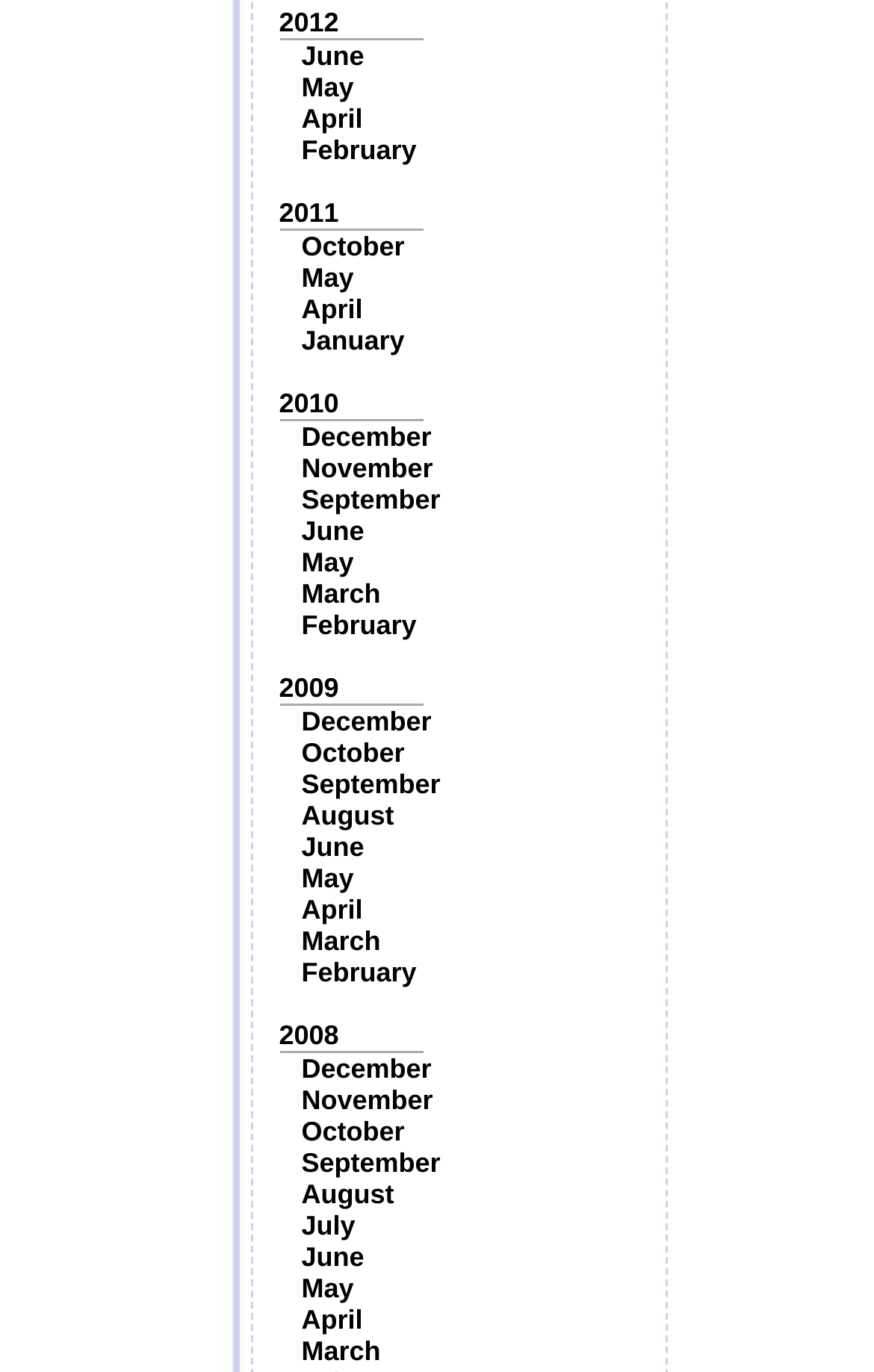Based on the image, give a detailed response to the question: What is the latest month listed for 2010?

By looking at the links under the 2010 year, I can see that the latest month listed is December, which is the third link under 2010.